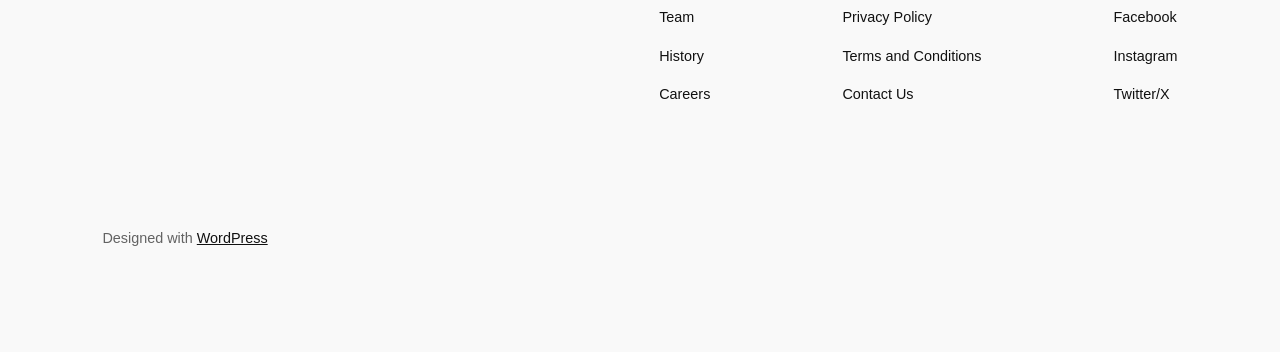Locate the bounding box coordinates of the area to click to fulfill this instruction: "search". The bounding box should be presented as four float numbers between 0 and 1, in the order [left, top, right, bottom].

None